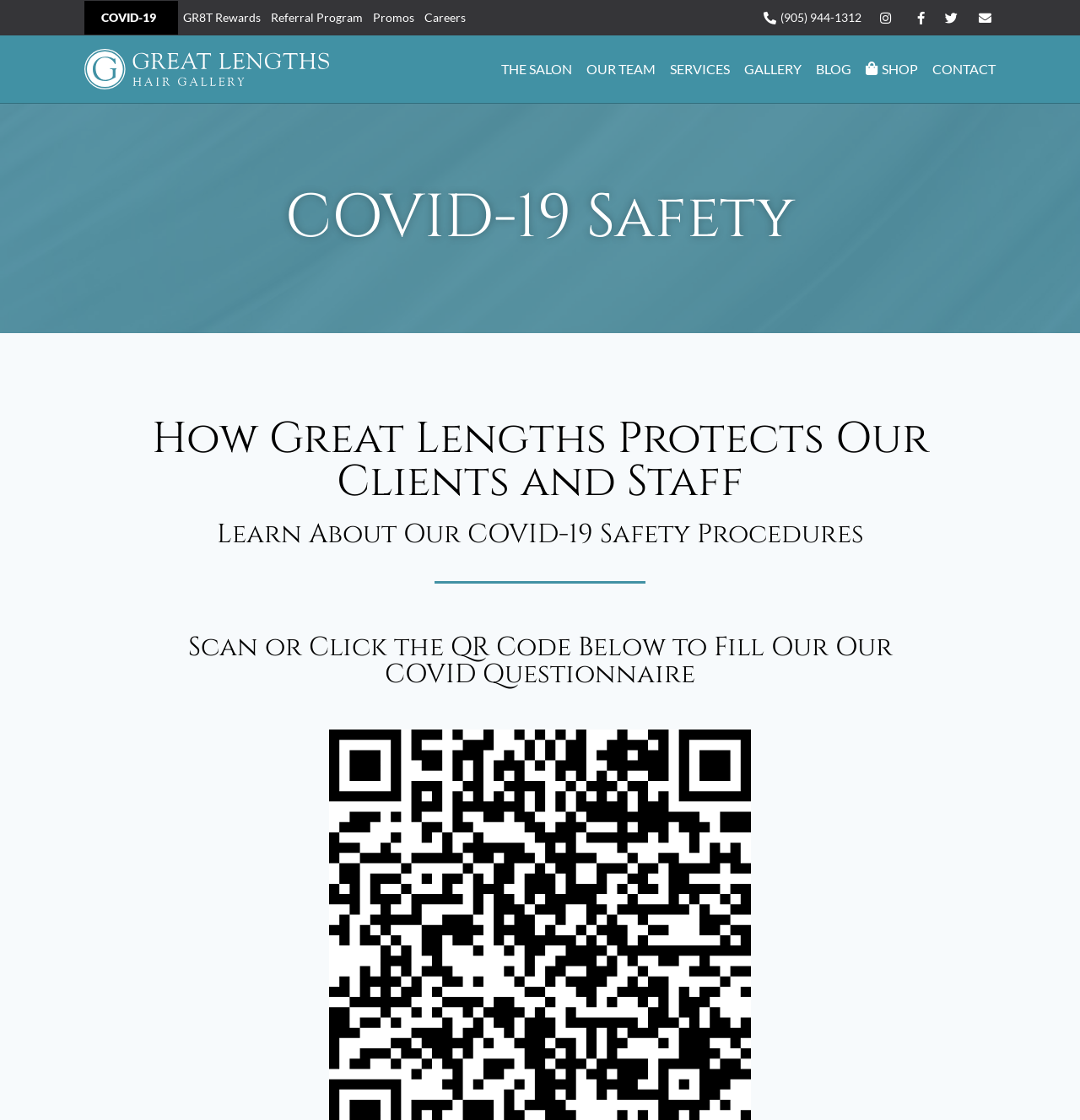By analyzing the image, answer the following question with a detailed response: What is the phone number of Great Lengths Hair Gallery?

I found the phone number by looking at the links at the top of the webpage, where I saw a link with the text '(905) 944-1312'.